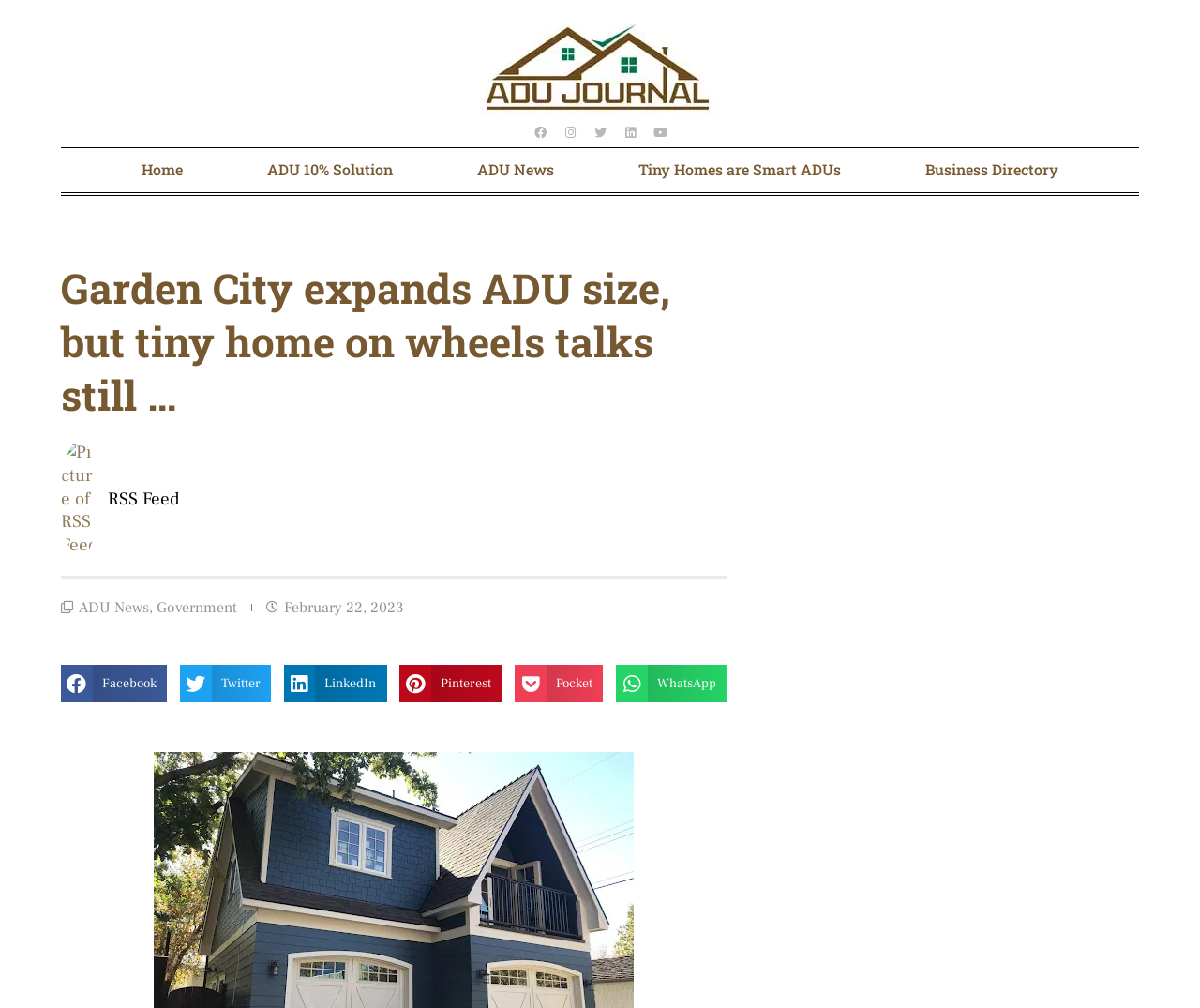What is the name of the city mentioned in the article?
Refer to the screenshot and deliver a thorough answer to the question presented.

The name of the city is mentioned in the heading 'Garden City expands ADU size, but tiny home on wheels talks still …' which is located at the top of the webpage.